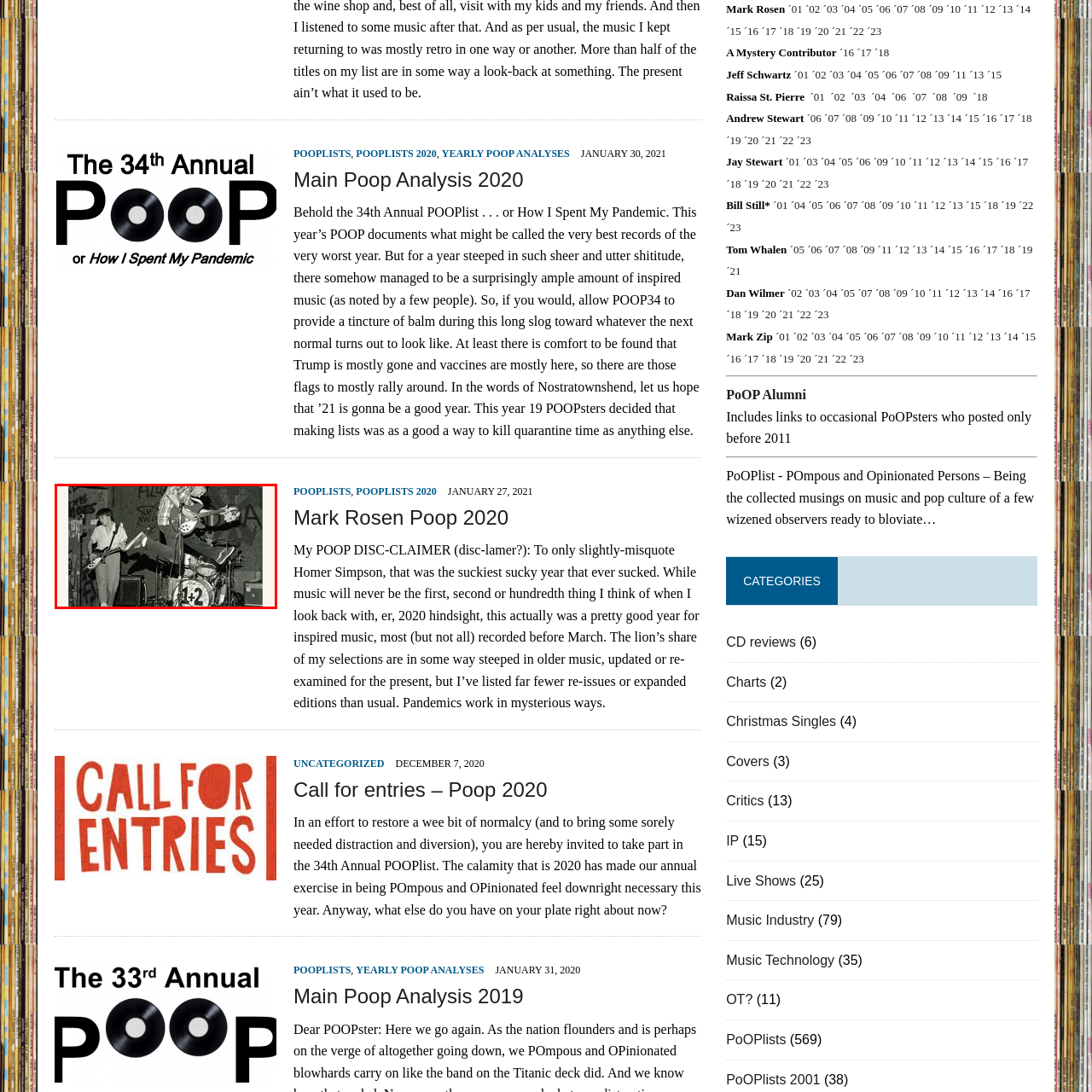What is the atmosphere of the venue?
Examine the image enclosed within the red bounding box and provide a comprehensive answer relying on the visual details presented in the image.

The graffiti-covered wall behind the band suggests a gritty, underground atmosphere typical of local venues, which is a key element in capturing the raw energy and excitement of live music.